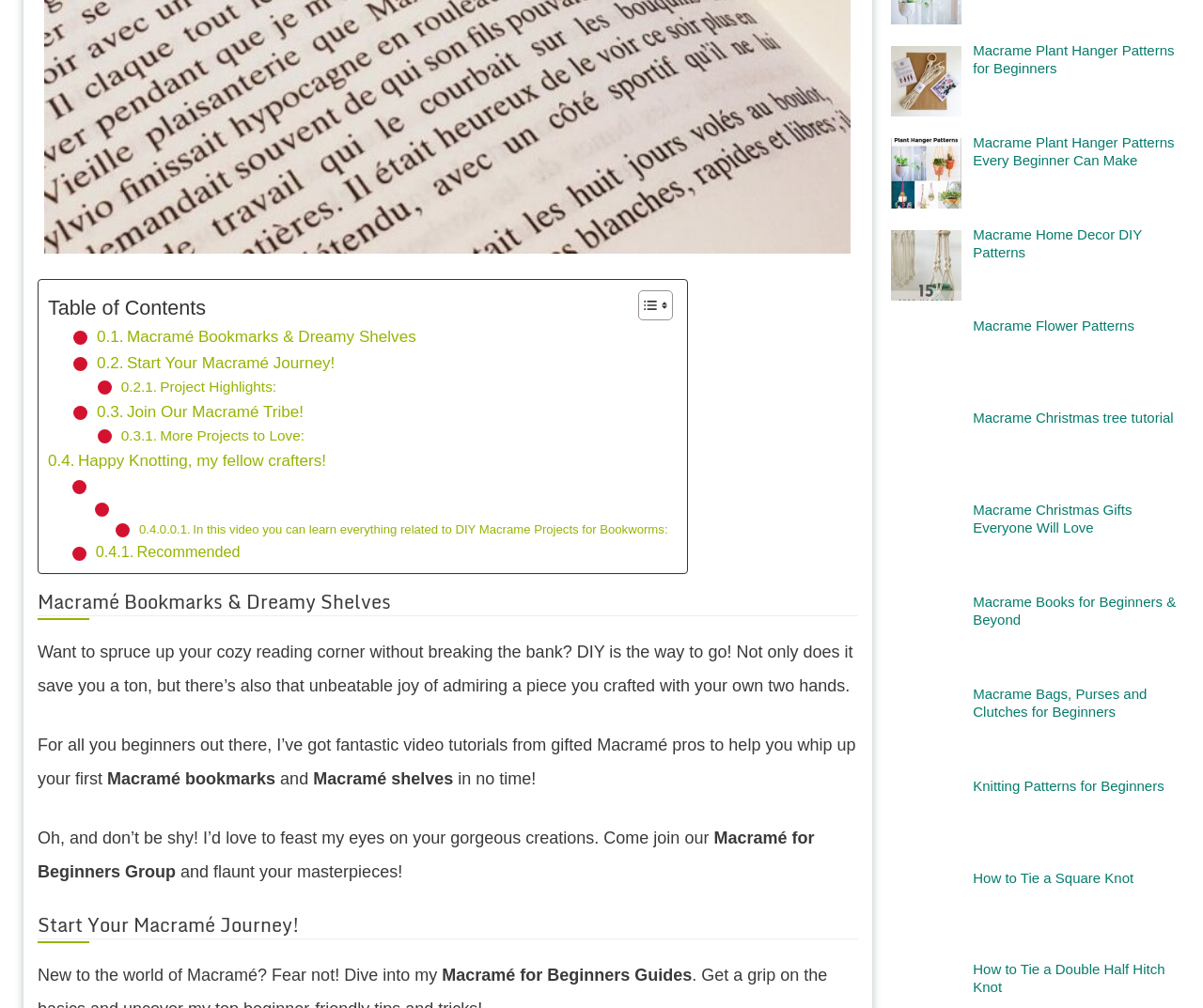Please find the bounding box coordinates for the clickable element needed to perform this instruction: "View Project Highlights".

[0.101, 0.373, 0.23, 0.396]